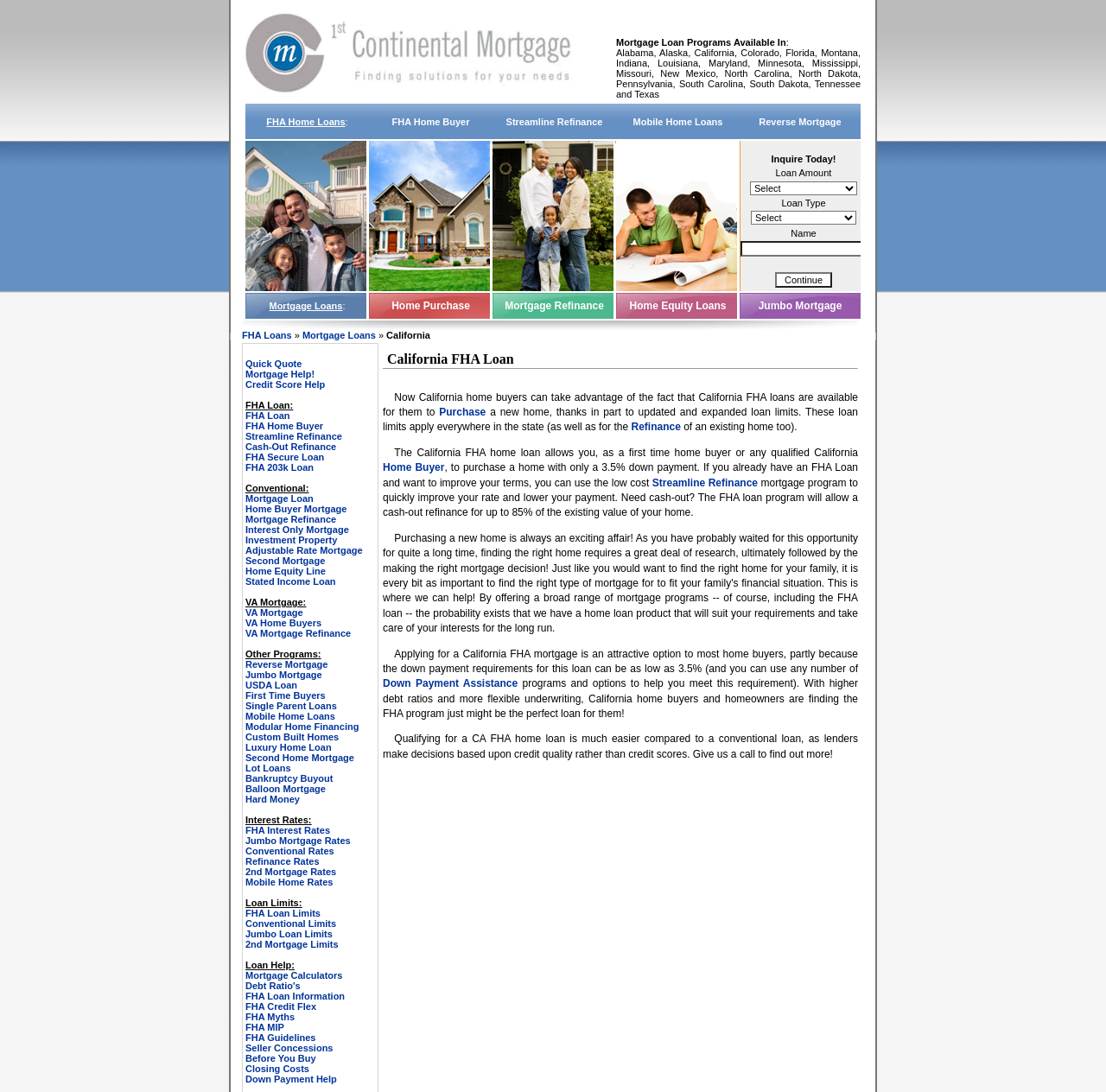From the given element description: "Larne Wellbeing Hub", find the bounding box for the UI element. Provide the coordinates as four float numbers between 0 and 1, in the order [left, top, right, bottom].

None